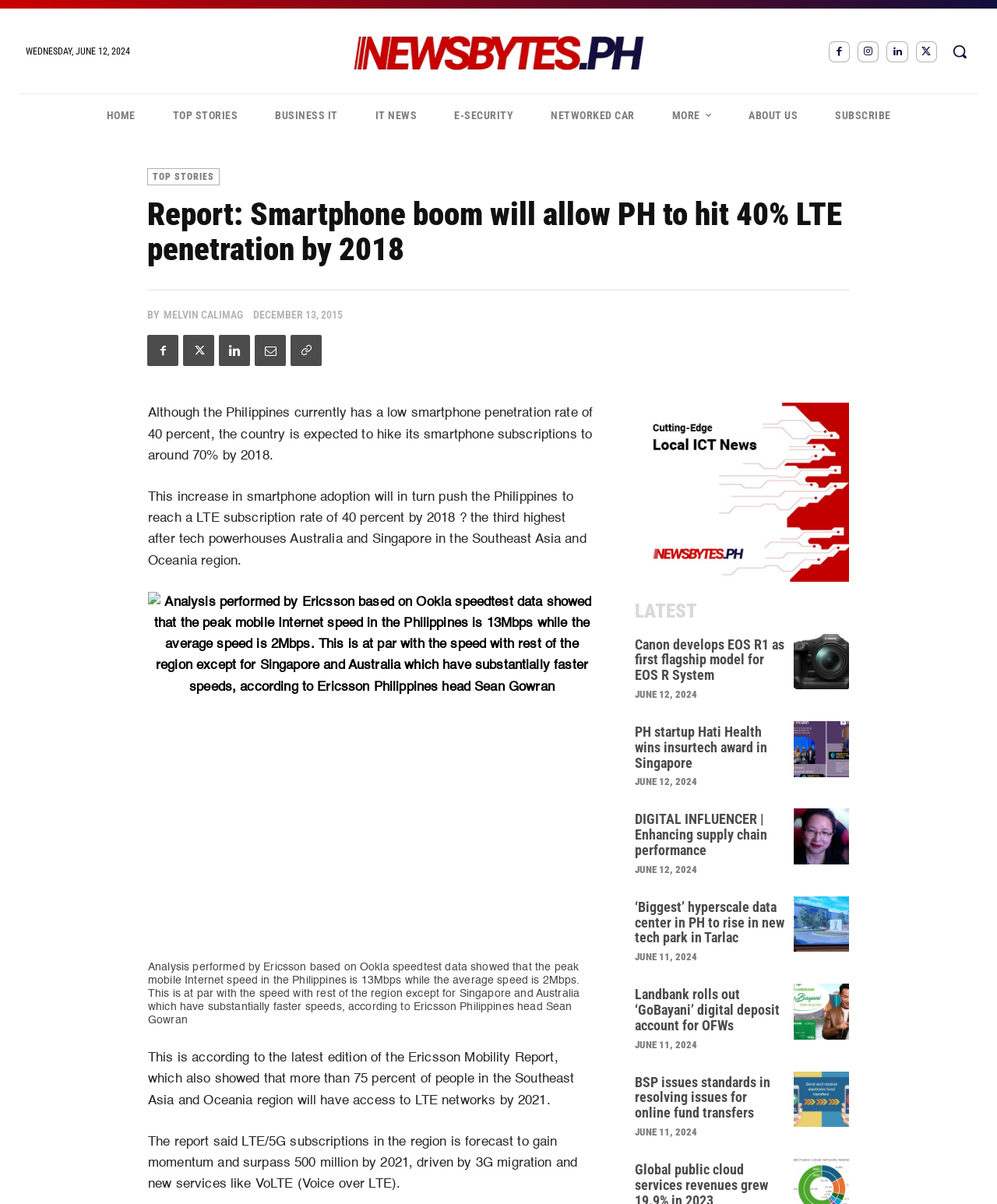What is the name of the author of the report?
Based on the image, give a one-word or short phrase answer.

MELVIN CALIMAG